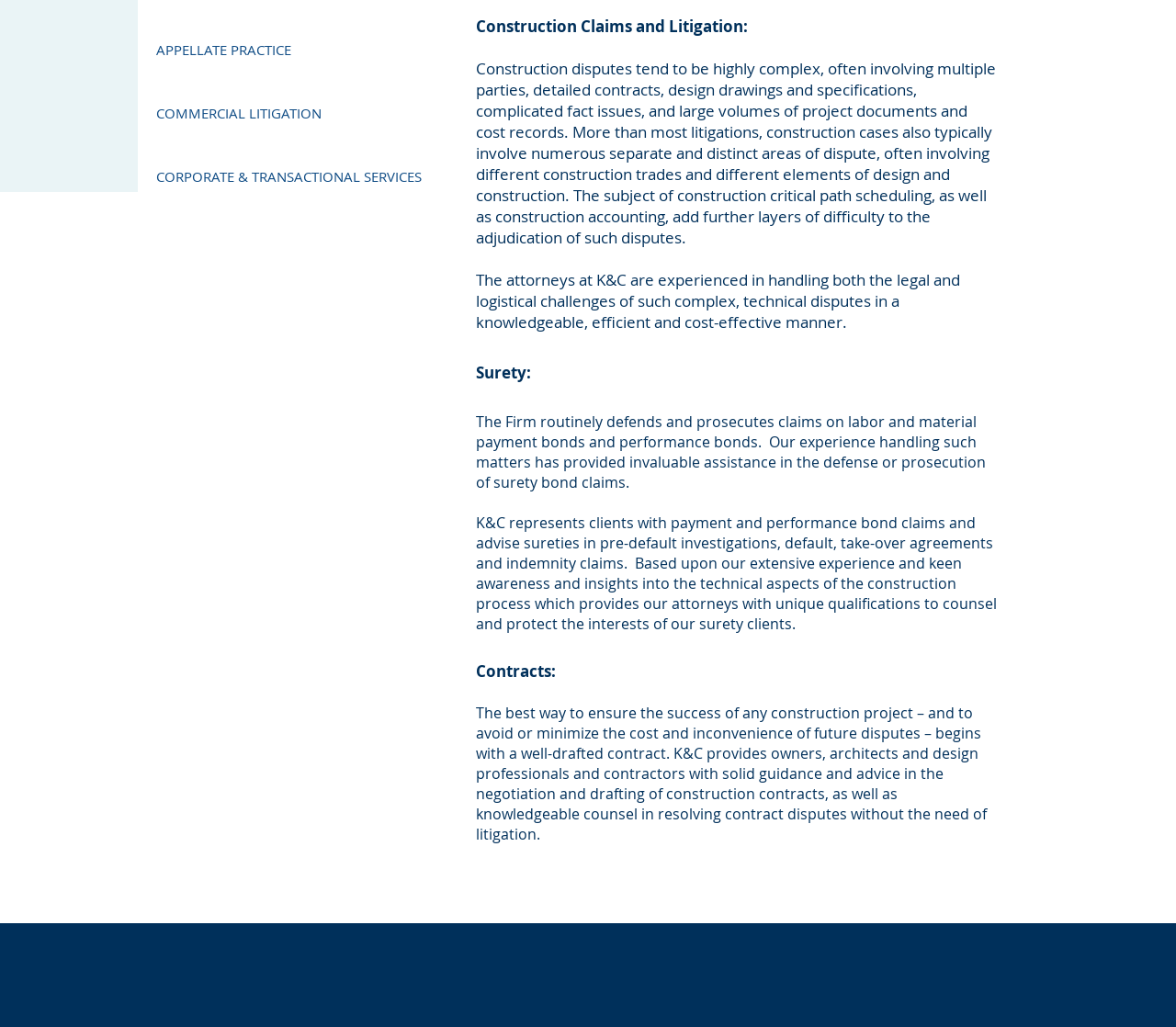Determine the bounding box coordinates of the UI element that matches the following description: "How chiralkine counting works". The coordinates should be four float numbers between 0 and 1 in the format [left, top, right, bottom].

None